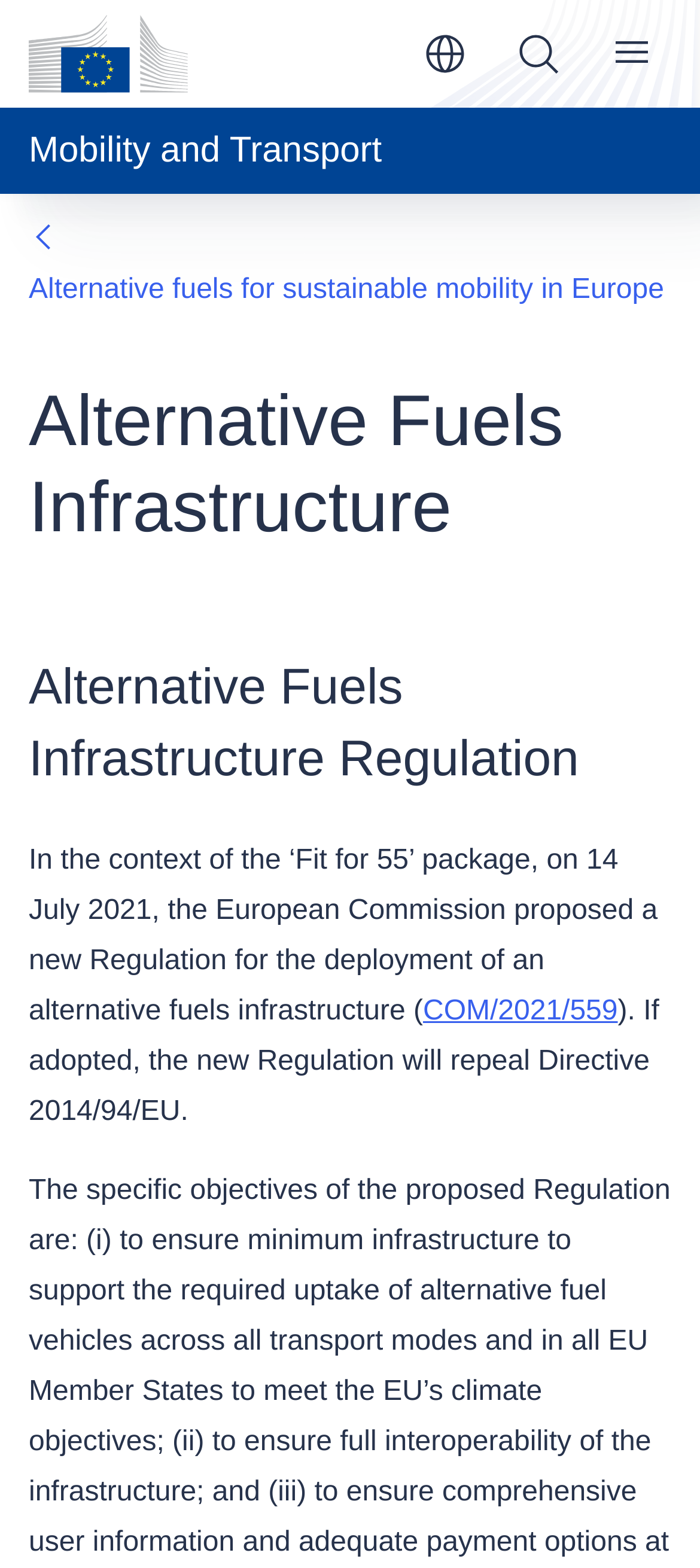Bounding box coordinates are to be given in the format (top-left x, top-left y, bottom-right x, bottom-right y). All values must be floating point numbers between 0 and 1. Provide the bounding box coordinate for the UI element described as: COM/2021/559

[0.604, 0.636, 0.882, 0.655]